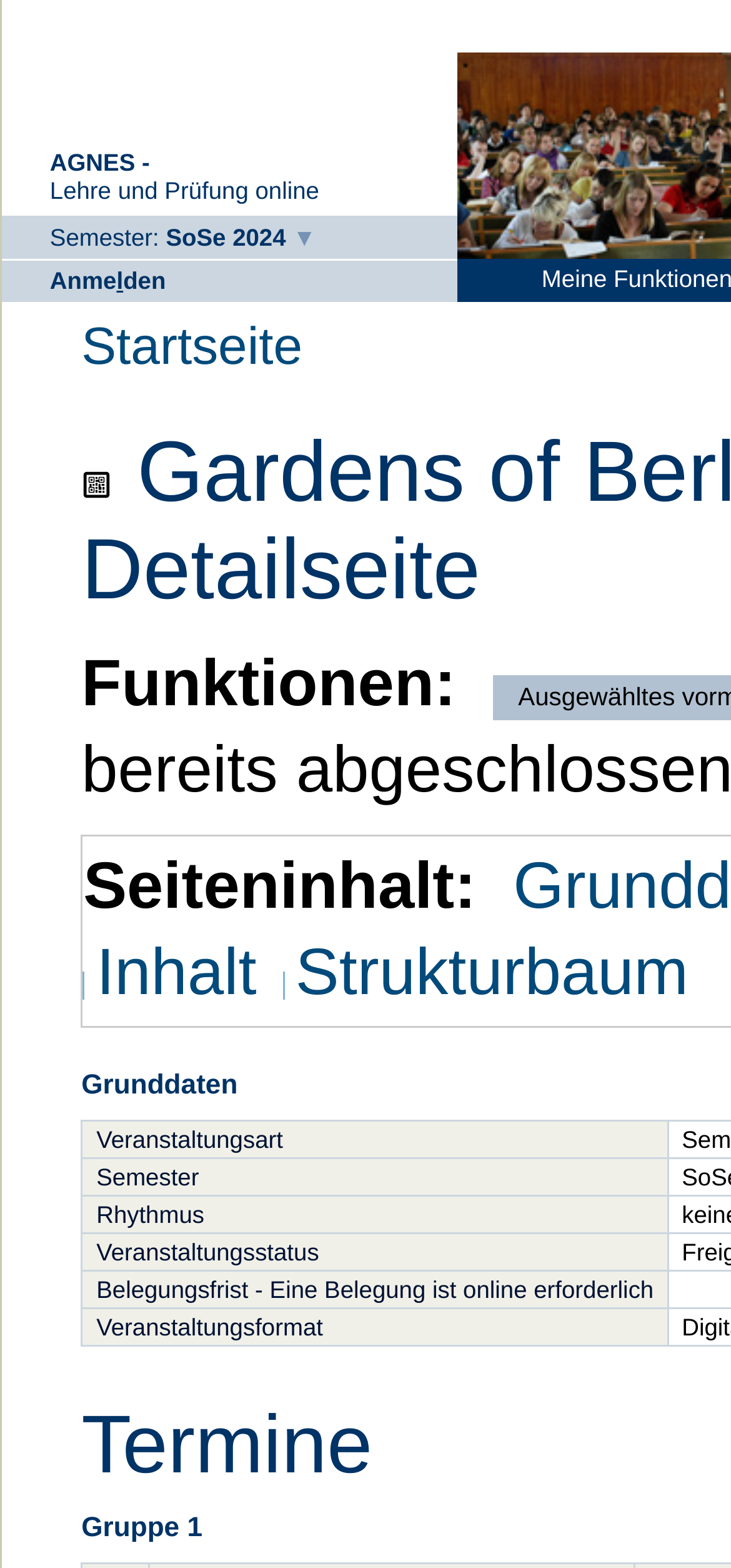How many links are there under 'Funktionen:'?
Please answer the question with a detailed response using the information from the screenshot.

I counted the number of links under 'Funktionen:' by looking at the elements below it. There are 2 links: 'Inhalt' and 'Strukturbaum'.